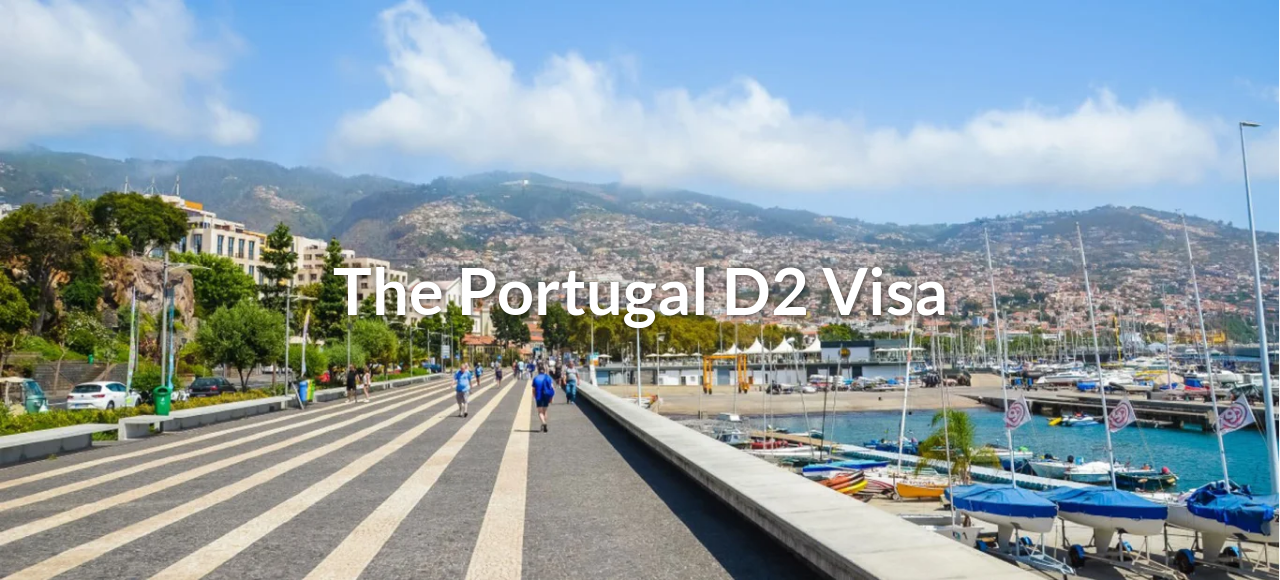Write a descriptive caption for the image, covering all notable aspects.

The image showcases a vibrant coastal scene, prominently featuring the text "The Portugal D2 Visa" in bold letters. The backdrop includes a scenic promenade lined with pedestrians enjoying the sunny weather, overlooking a beautiful harbor filled with boats. Rolling hills and lush greenery rise in the distance, adding to the picturesque landscape typical of Portugal. This visual representation aligns with the concept of the D2 Visa, also known as the Entrepreneur’s Visa, designed for individuals wishing to establish or run a business in Portugal, highlighting the appealing environment for potential entrepreneurs.